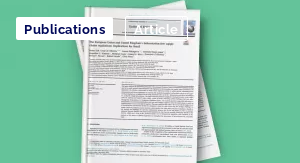What type of document is depicted in the image?
Answer the question in as much detail as possible.

The caption describes the document as having a clean, structured format typical of academic articles, complete with sections of text detailing findings or discussions relevant to its subject matter, which suggests that it is an academic article.